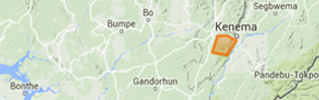What is the location of Kenema?
Please provide a single word or phrase answer based on the image.

Southwest of Area 9